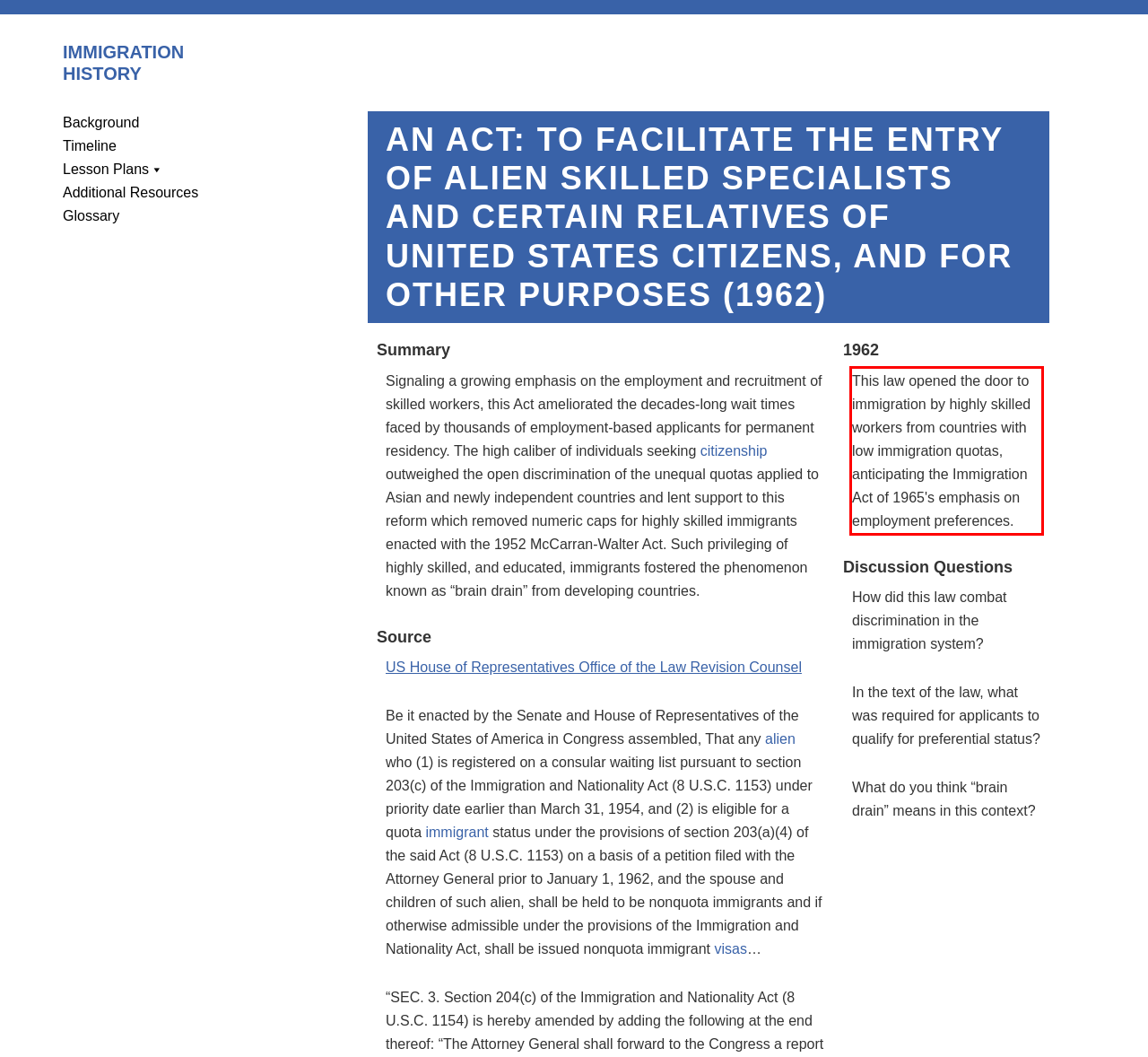Examine the screenshot of the webpage, locate the red bounding box, and generate the text contained within it.

This law opened the door to immigration by highly skilled workers from countries with low immigration quotas, anticipating the Immigration Act of 1965's emphasis on employment preferences.